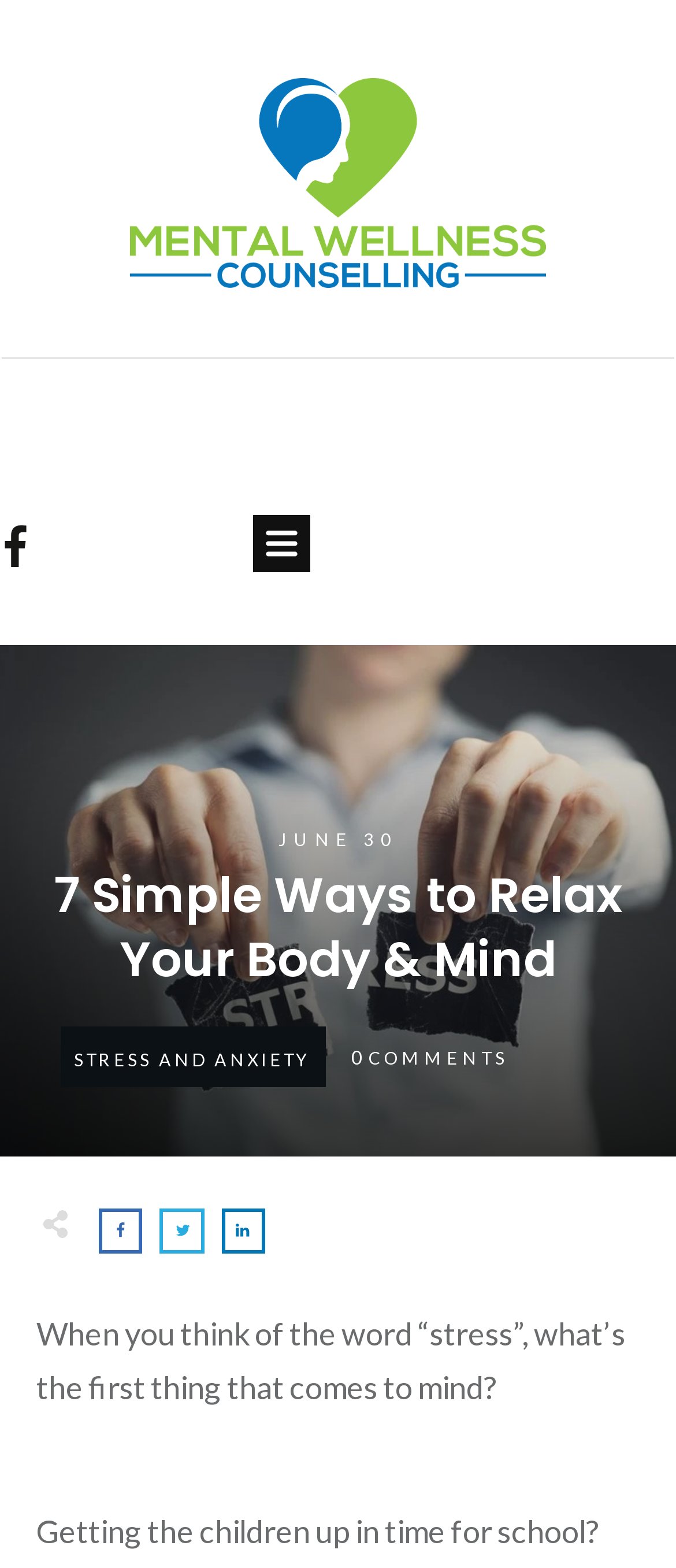What is the purpose of the layout table?
Look at the image and respond to the question as thoroughly as possible.

The layout table contains three links with corresponding images, which are likely social media icons. The purpose of the layout table is to display these icons in a organized manner.